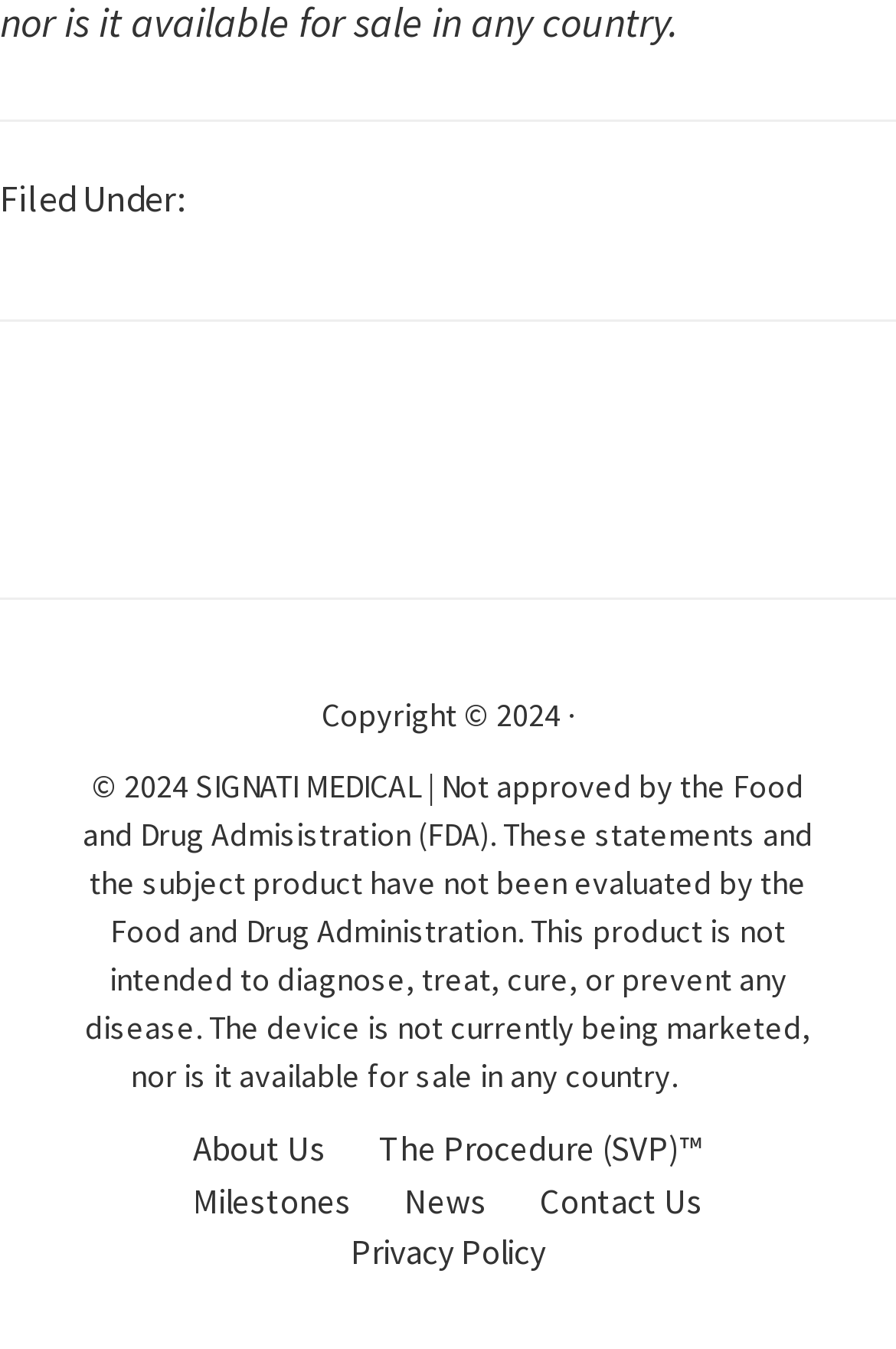How many links are in the navigation section?
Based on the image, give a one-word or short phrase answer.

6